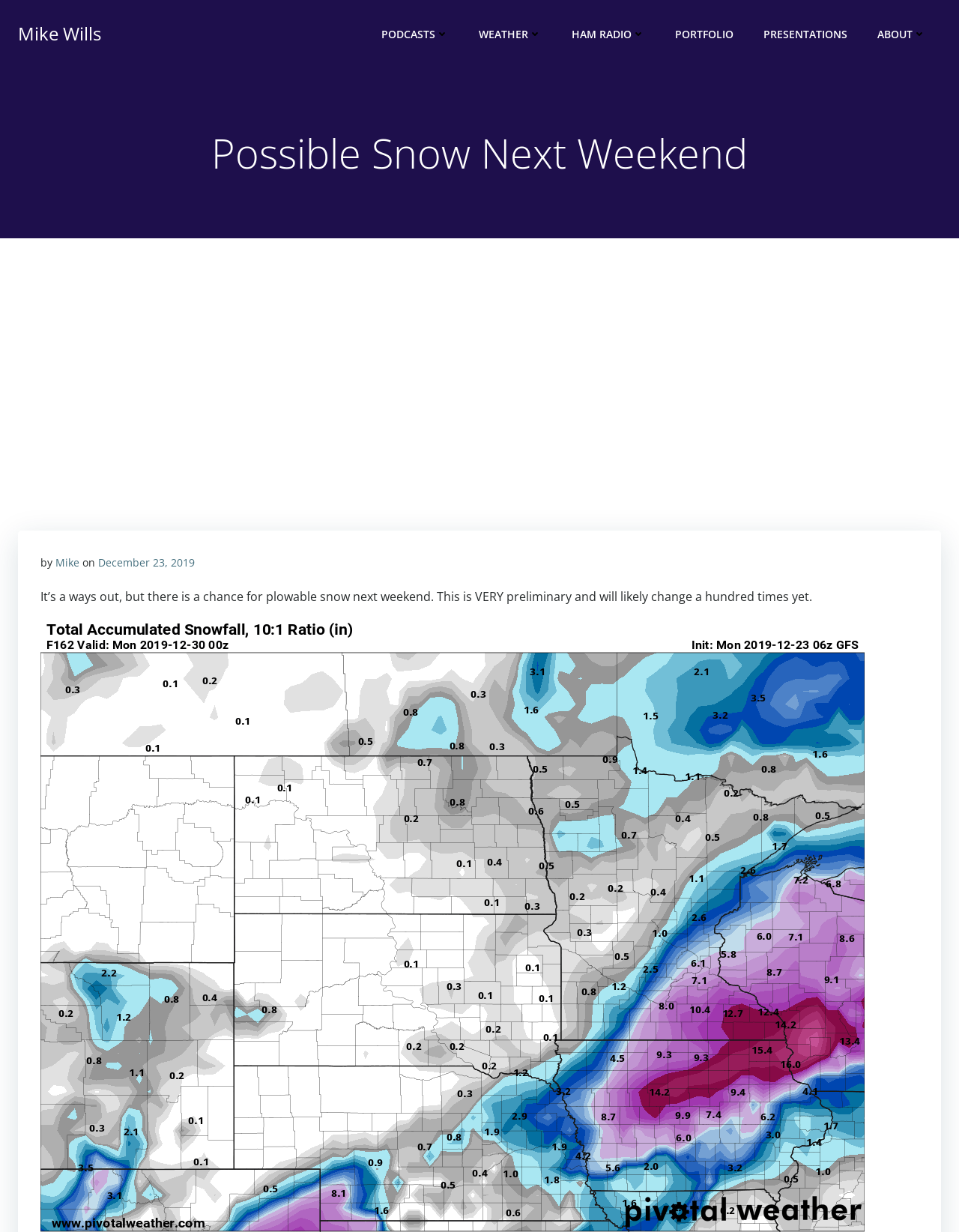Mark the bounding box of the element that matches the following description: "December 23, 2019".

[0.102, 0.451, 0.203, 0.462]